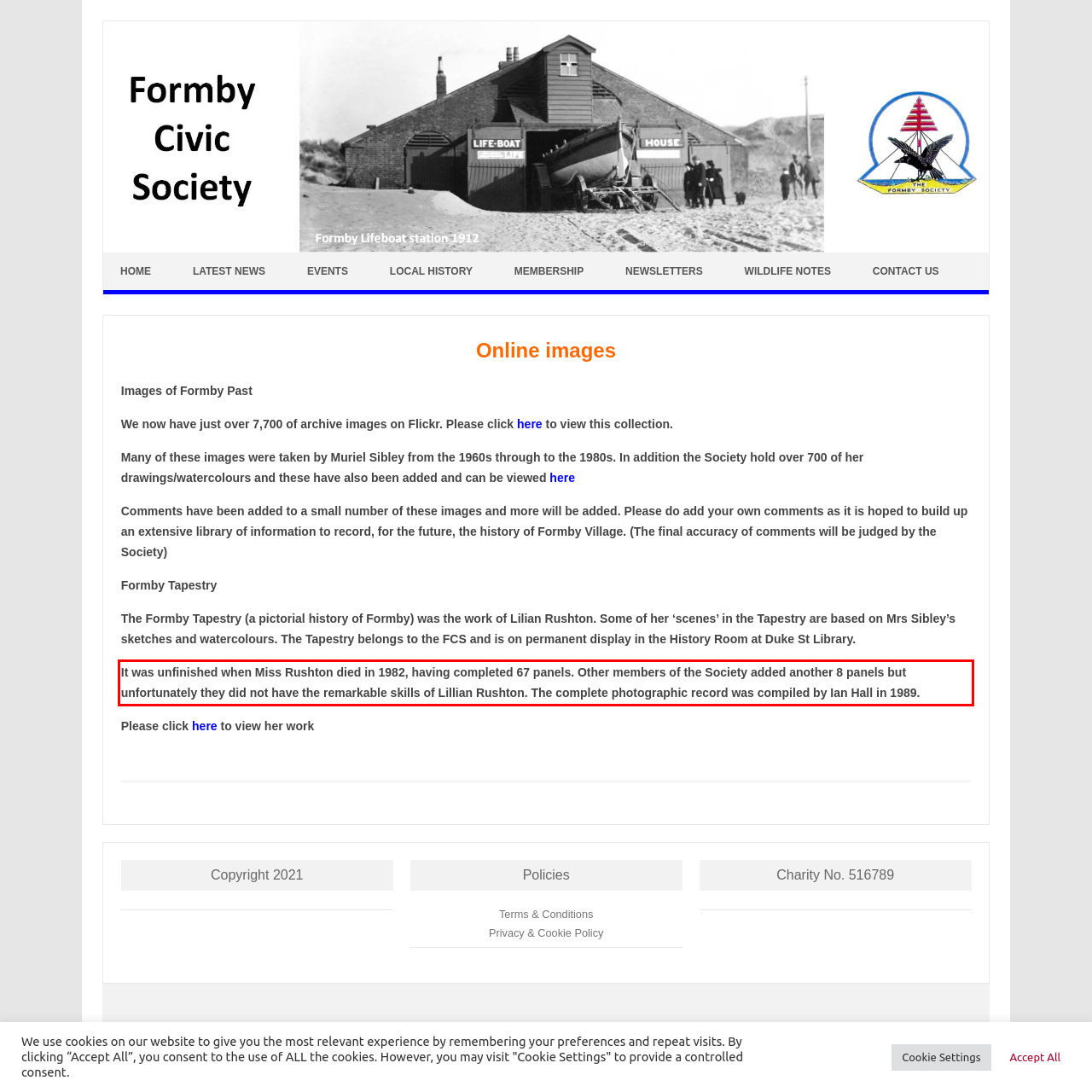Inspect the webpage screenshot that has a red bounding box and use OCR technology to read and display the text inside the red bounding box.

It was unfinished when Miss Rushton died in 1982, having completed 67 panels. Other members of the Society added another 8 panels but unfortunately they did not have the remarkable skills of Lillian Rushton. The complete photographic record was compiled by Ian Hall in 1989.